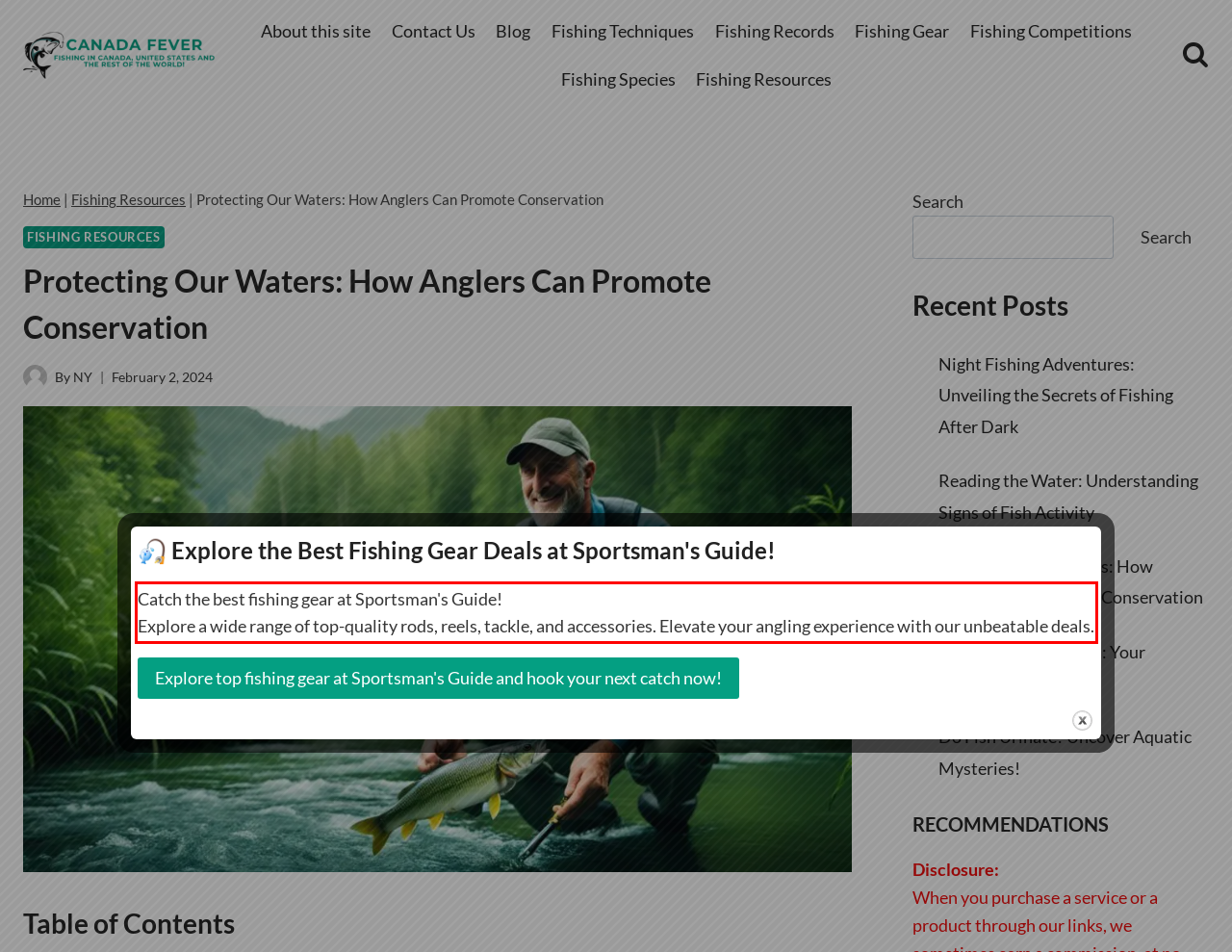Given the screenshot of the webpage, identify the red bounding box, and recognize the text content inside that red bounding box.

Catch the best fishing gear at Sportsman's Guide! Explore a wide range of top-quality rods, reels, tackle, and accessories. Elevate your angling experience with our unbeatable deals.